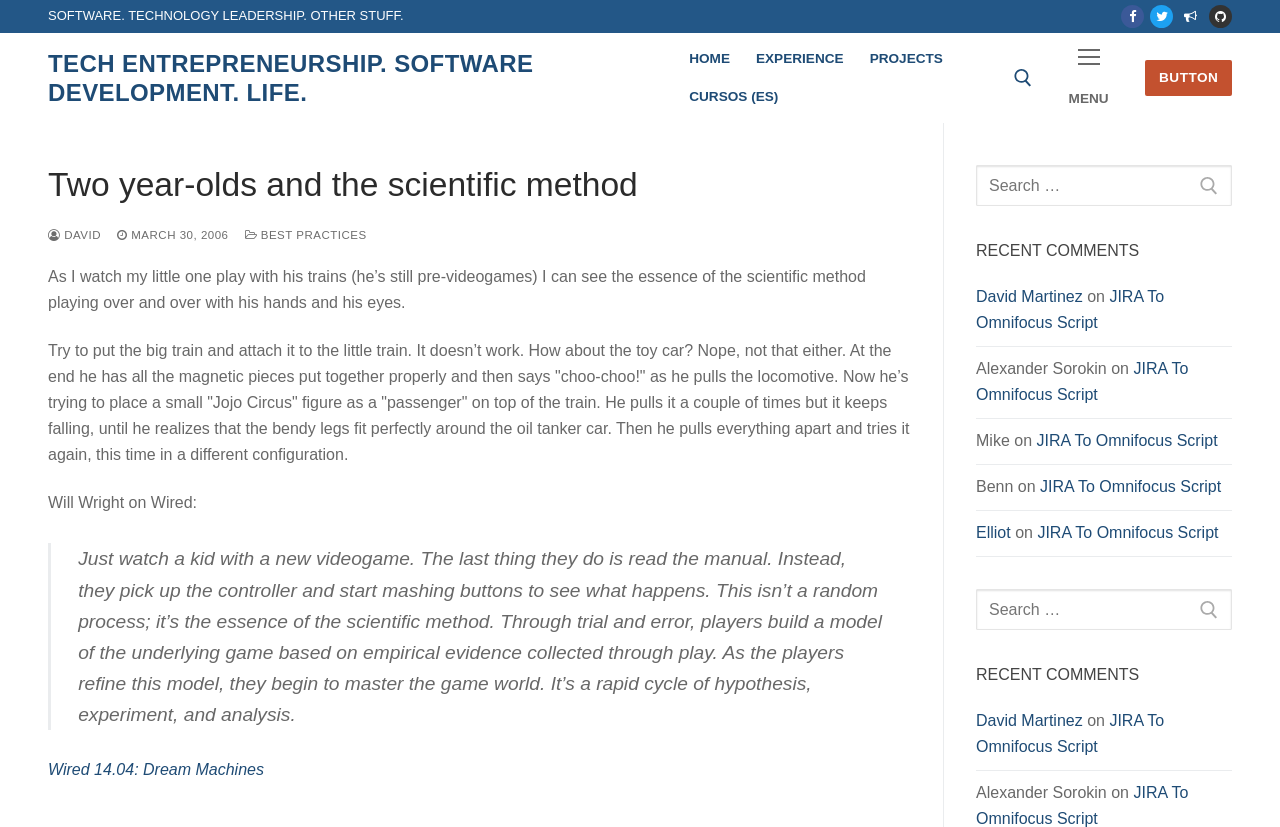Please locate the clickable area by providing the bounding box coordinates to follow this instruction: "Read the article 'Two year-olds and the scientific method'".

[0.038, 0.199, 0.712, 0.249]